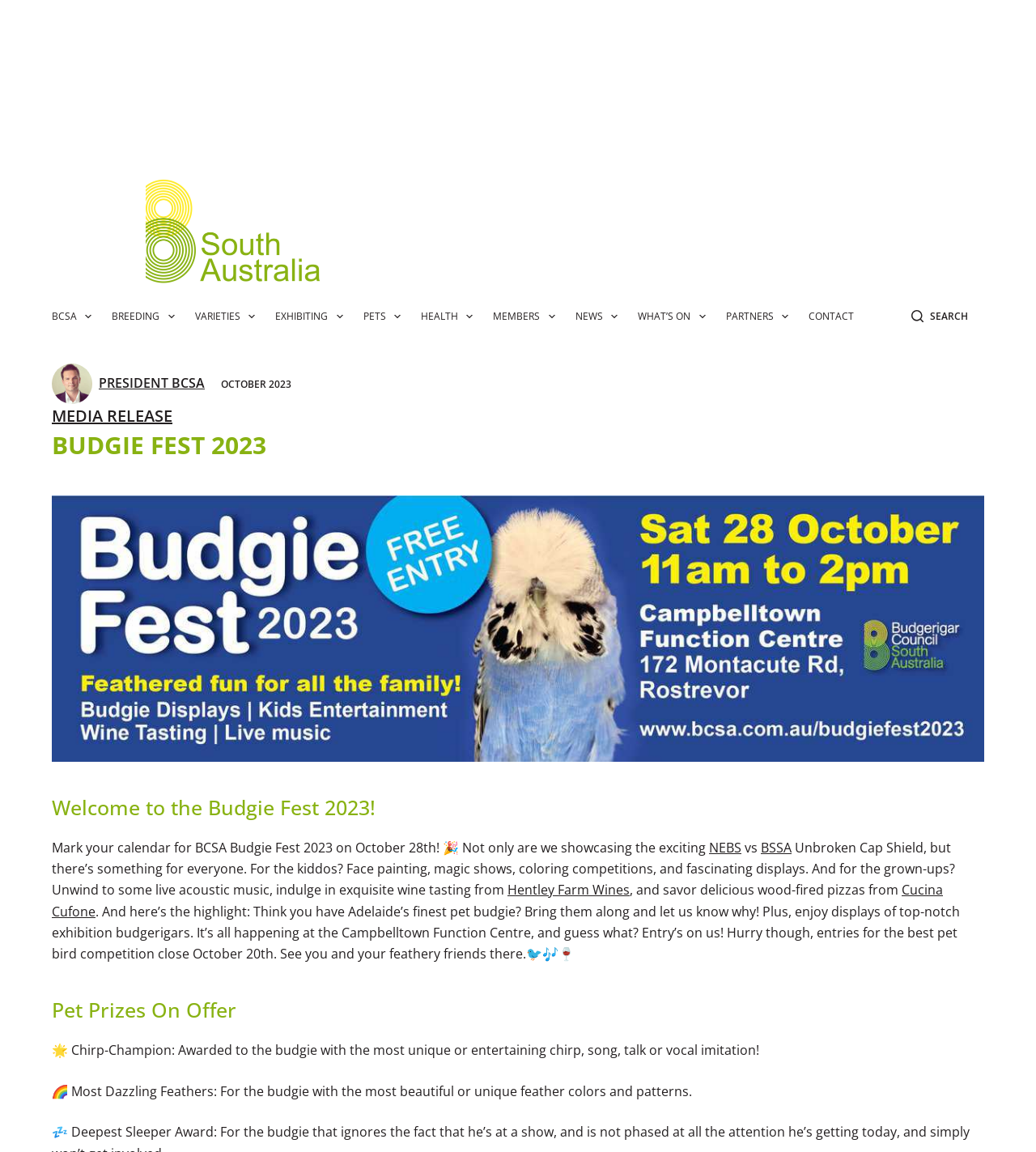Produce an extensive caption that describes everything on the webpage.

The webpage is about the Budgie Fest 2023, a family fun day event organized by the Budgerigar Council of SA. At the top of the page, there is a navigation menu with 11 menu items, including "BCSA", "BREEDING", "VARIETIES", "EXHIBITING", "PETS", "HEALTH", "MEMBERS", "NEWS", "WHAT'S ON", "PARTNERS", and "CONTACT". Each menu item has a corresponding image.

Below the navigation menu, there is a search button with the text "SEARCH". On the left side of the page, there is a figure with the BCSA logo. Above the logo, there is a link to skip to the content.

The main content of the page starts with a heading "BUDGIE FEST 2023" followed by a welcome message. The message invites visitors to mark their calendars for the event on October 28th and mentions that it will feature exciting activities, including face painting, magic shows, and live acoustic music.

There are several links to external websites, including "NEBS", "BSSA", "Hentley Farm Wines", and "Cucina Cufone". The page also mentions a pet bird competition, where visitors can bring their pet budgies and participate in various categories, including "Chirp-Champion" and "Most Dazzling Feathers". The competition entries close on October 20th.

At the bottom of the page, there is a section titled "Pet Prizes On Offer" with detailed descriptions of the prizes. The page has a festive tone, with emojis such as 🎉, 🐦, and 🎶 used throughout the content.